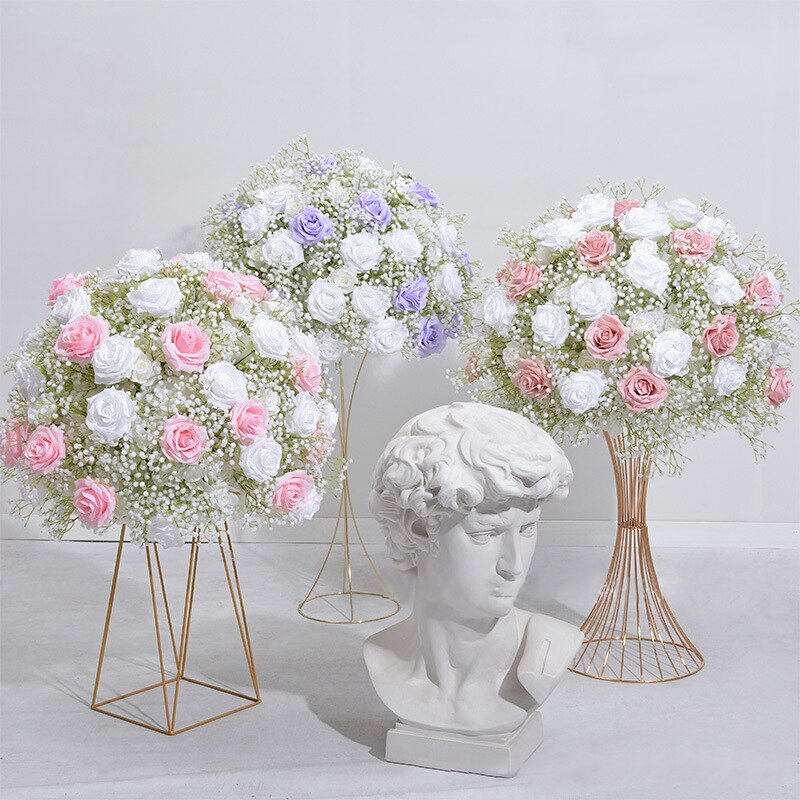Based on the image, please elaborate on the answer to the following question:
What is the purpose of the artificial flower arrangements?

The caption explains that the artificial flower arrangements are designed for 'marketing events', highlighting their versatility and aesthetic appeal in dynamic marketing environments.